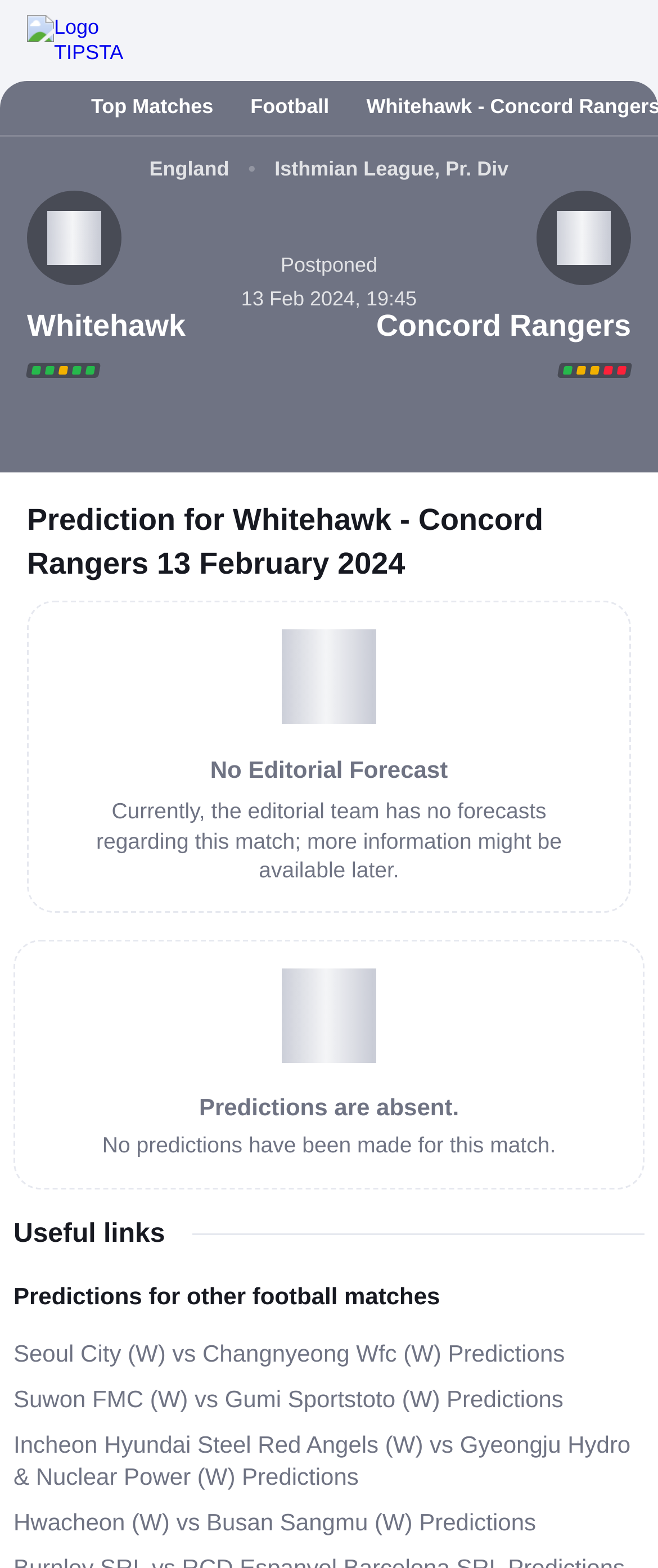What is the league of the Whitehawk vs Concord Rangers match?
Please provide a comprehensive and detailed answer to the question.

I found the answer by looking at the static text element that contains the league information, which is 'Isthmian League, Pr. Div'.